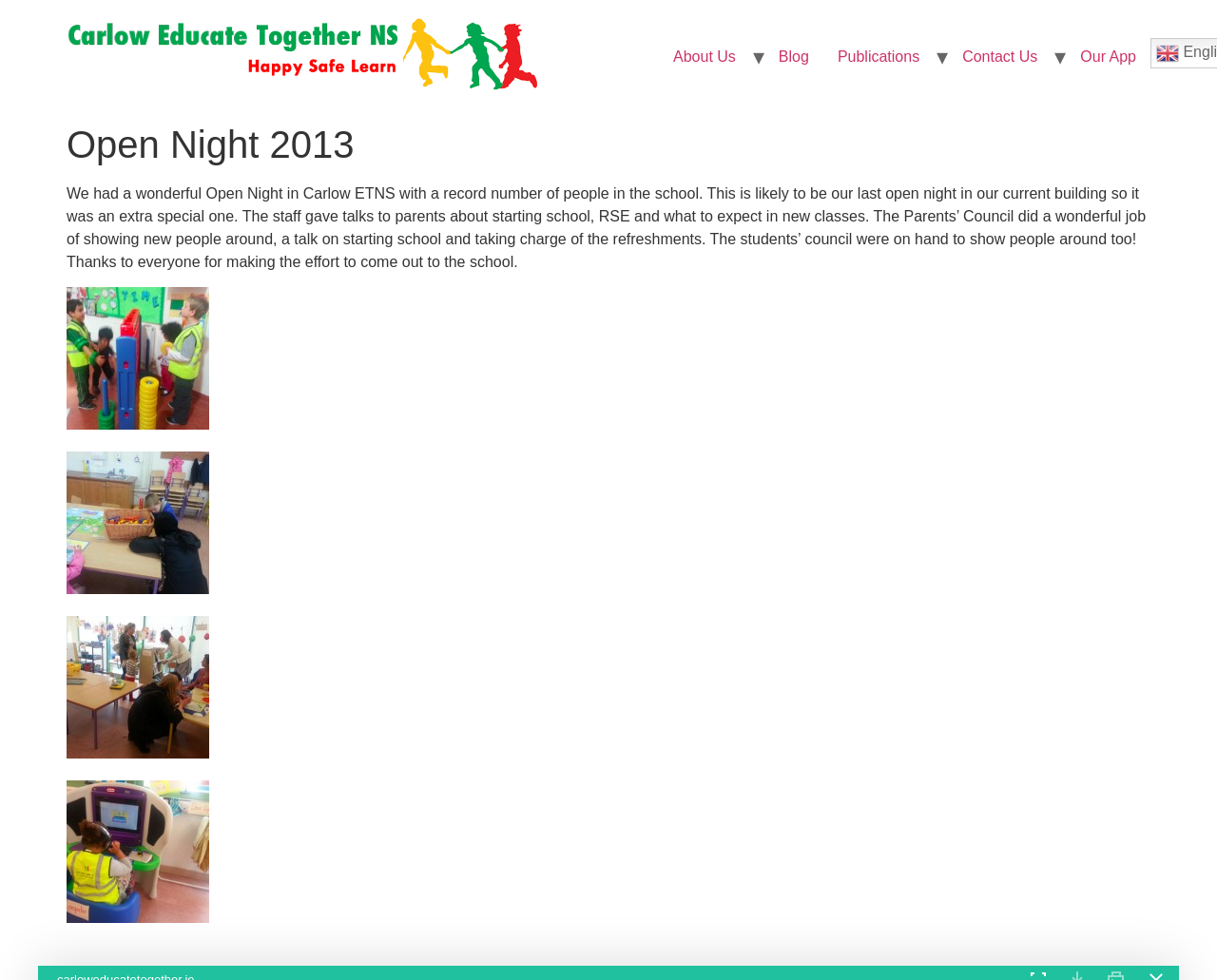Please reply to the following question with a single word or a short phrase:
How many images are there in the main content?

4